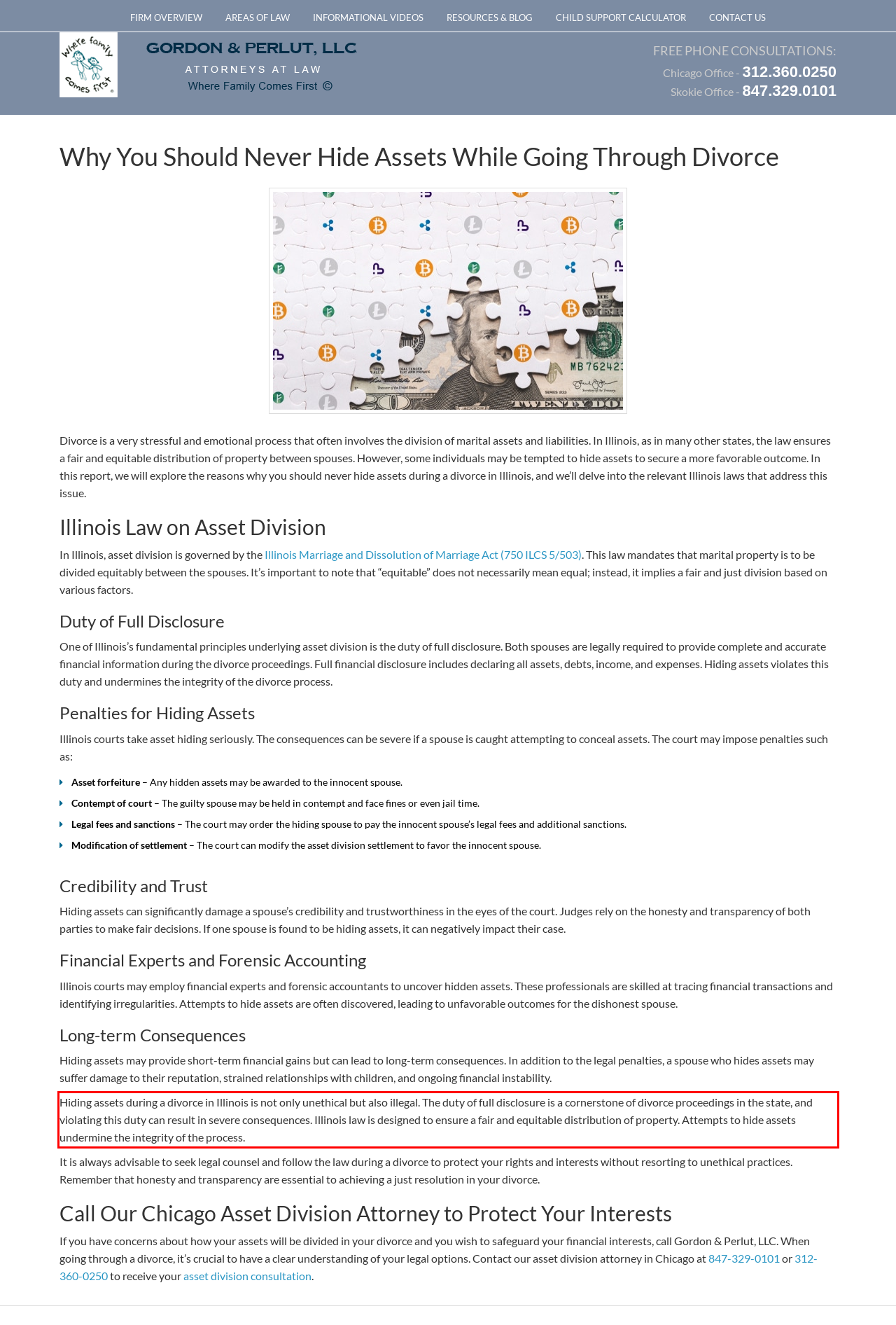Please examine the webpage screenshot and extract the text within the red bounding box using OCR.

Hiding assets during a divorce in Illinois is not only unethical but also illegal. The duty of full disclosure is a cornerstone of divorce proceedings in the state, and violating this duty can result in severe consequences. Illinois law is designed to ensure a fair and equitable distribution of property. Attempts to hide assets undermine the integrity of the process.